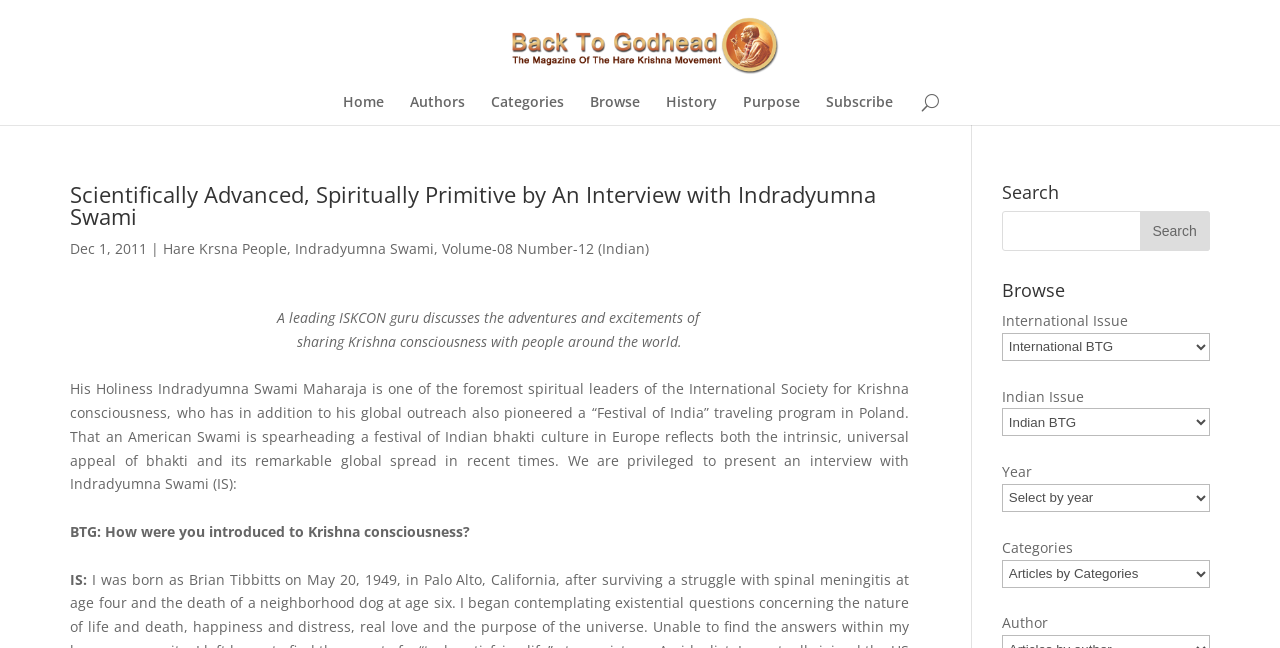Locate and extract the headline of this webpage.

Scientifically Advanced, Spiritually Primitive by An Interview with Indradyumna Swami